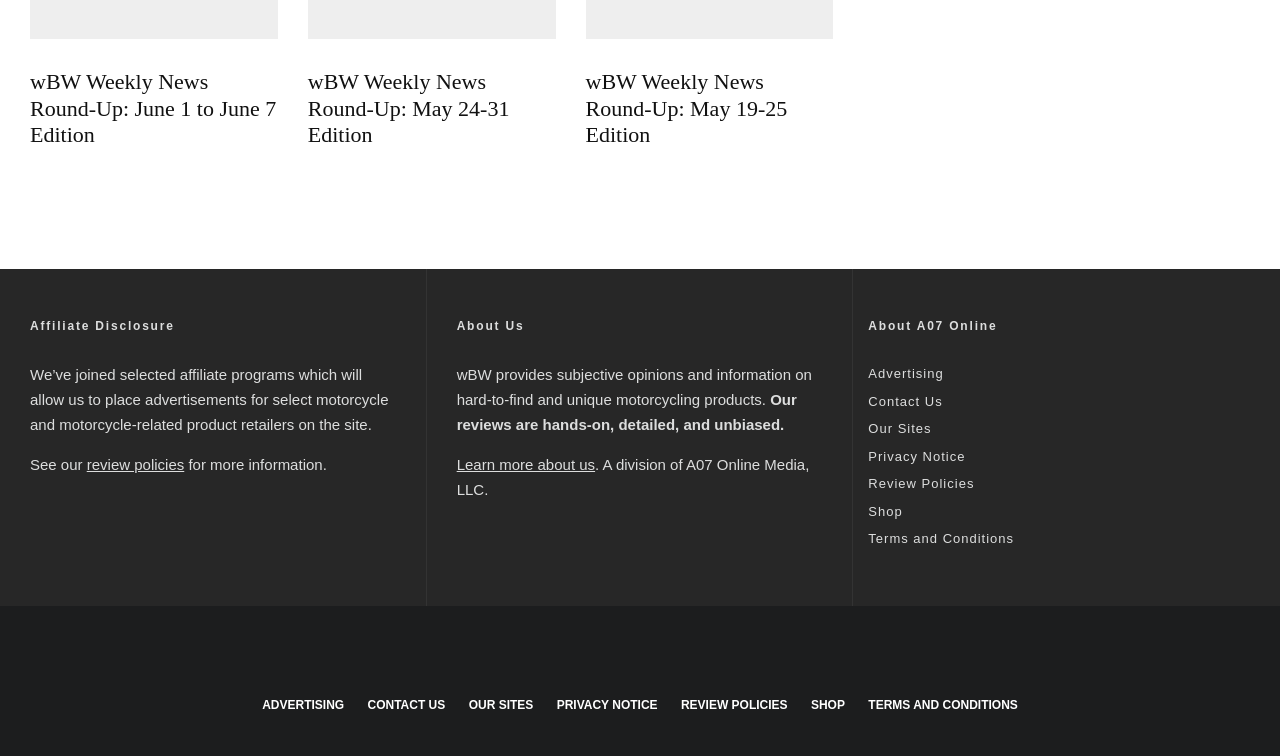Please provide a comprehensive response to the question based on the details in the image: How many links are in the bottom section?

I counted the number of links in the bottom section of the webpage and found seven links: ADVERTISING, CONTACT US, OUR SITES, PRIVACY NOTICE, REVIEW POLICIES, SHOP, and TERMS AND CONDITIONS.